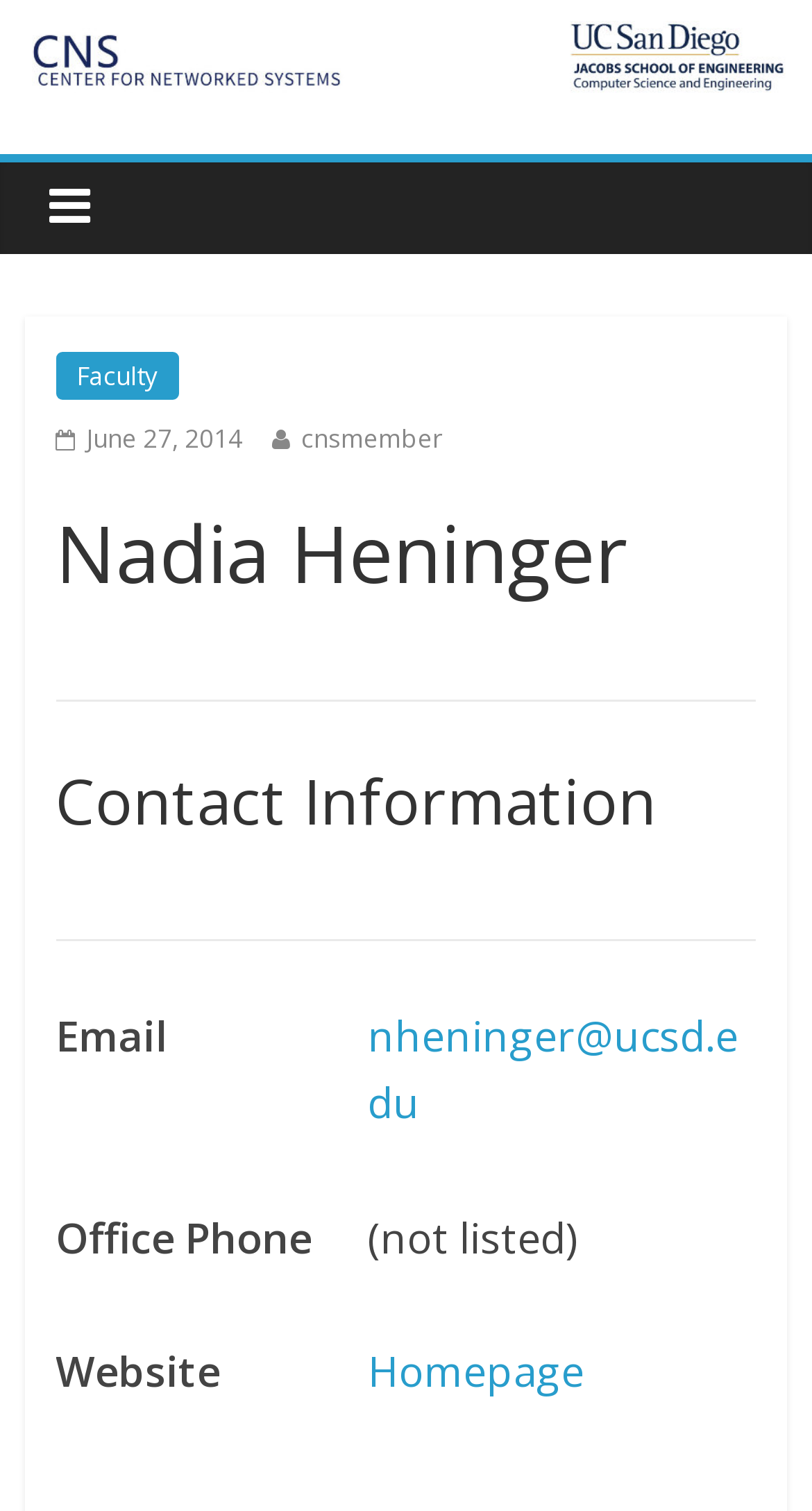Identify the bounding box coordinates for the UI element mentioned here: "alt="Center For Networked Systems"". Provide the coordinates as four float values between 0 and 1, i.e., [left, top, right, bottom].

[0.03, 0.015, 0.97, 0.045]